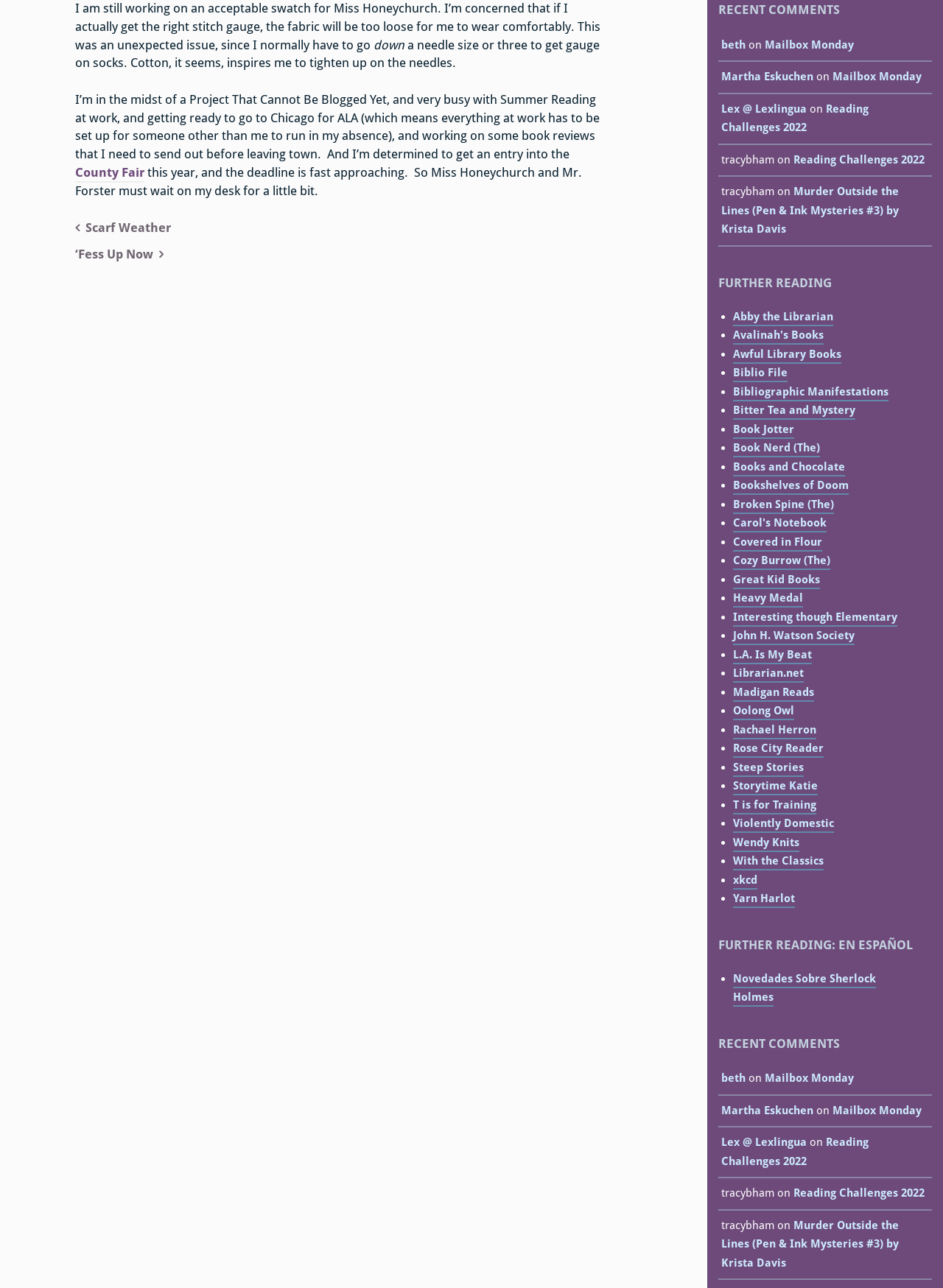Find the bounding box of the web element that fits this description: "Cozy Burrow (The)".

[0.777, 0.43, 0.88, 0.443]